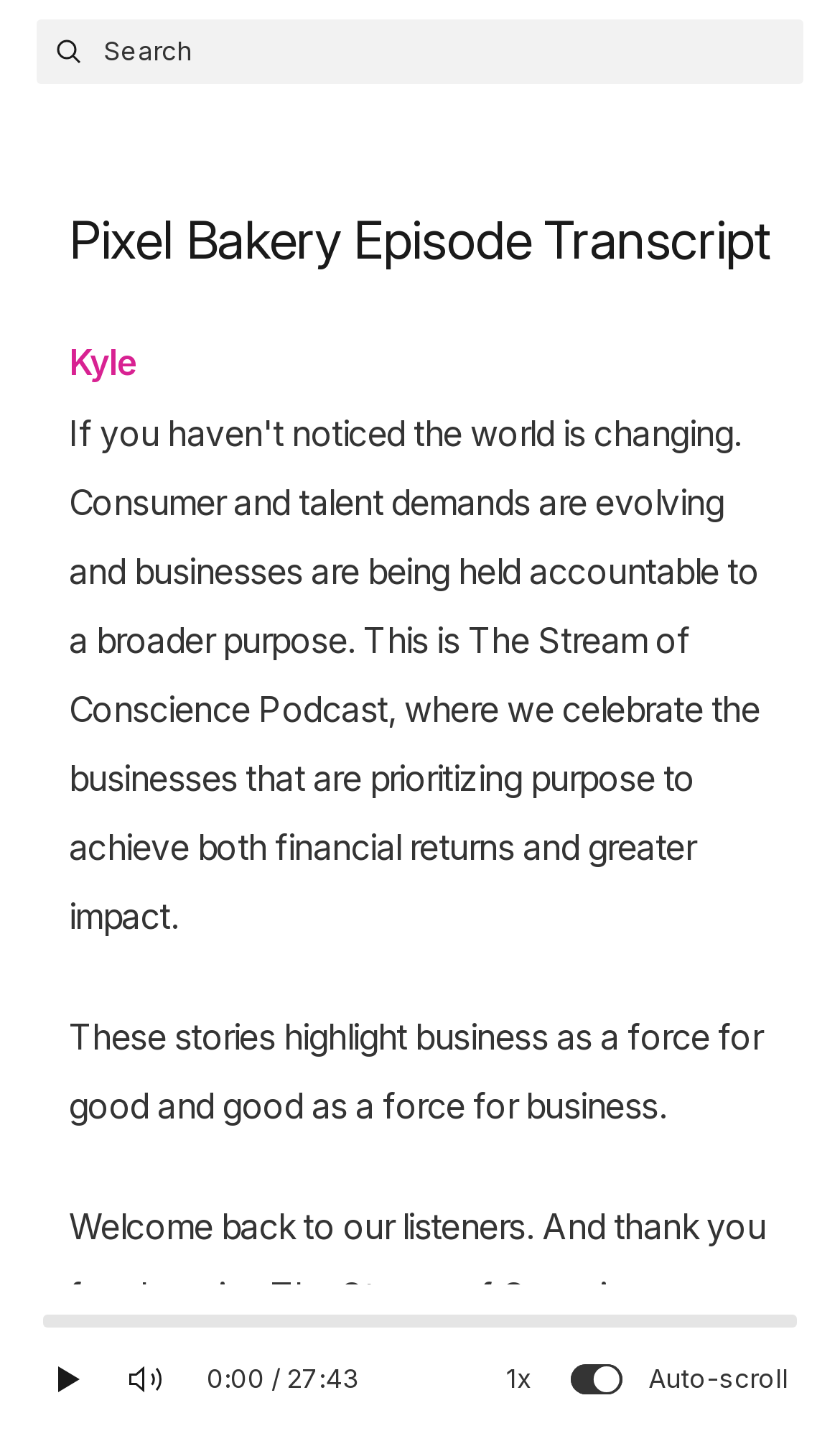Please analyze the image and provide a thorough answer to the question:
What is the purpose of the slider?

I inferred this answer by looking at the slider element which has a value text of '0 seconds of 27 minutes 1663 seconds', indicating that it is used to seek a position in the podcast episode.